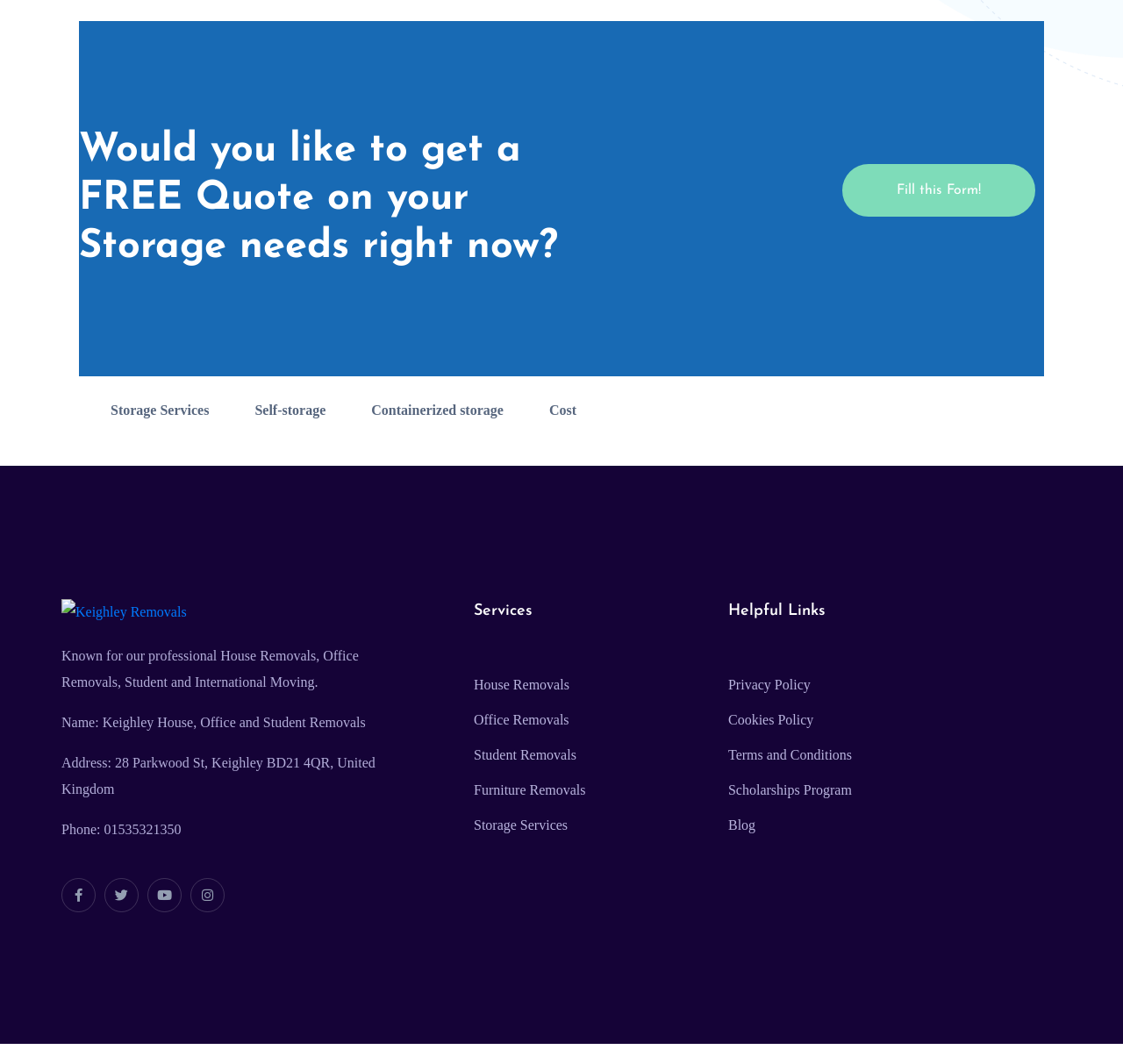Determine the bounding box coordinates for the UI element with the following description: "Facebook-f". The coordinates should be four float numbers between 0 and 1, represented as [left, top, right, bottom].

[0.055, 0.825, 0.085, 0.857]